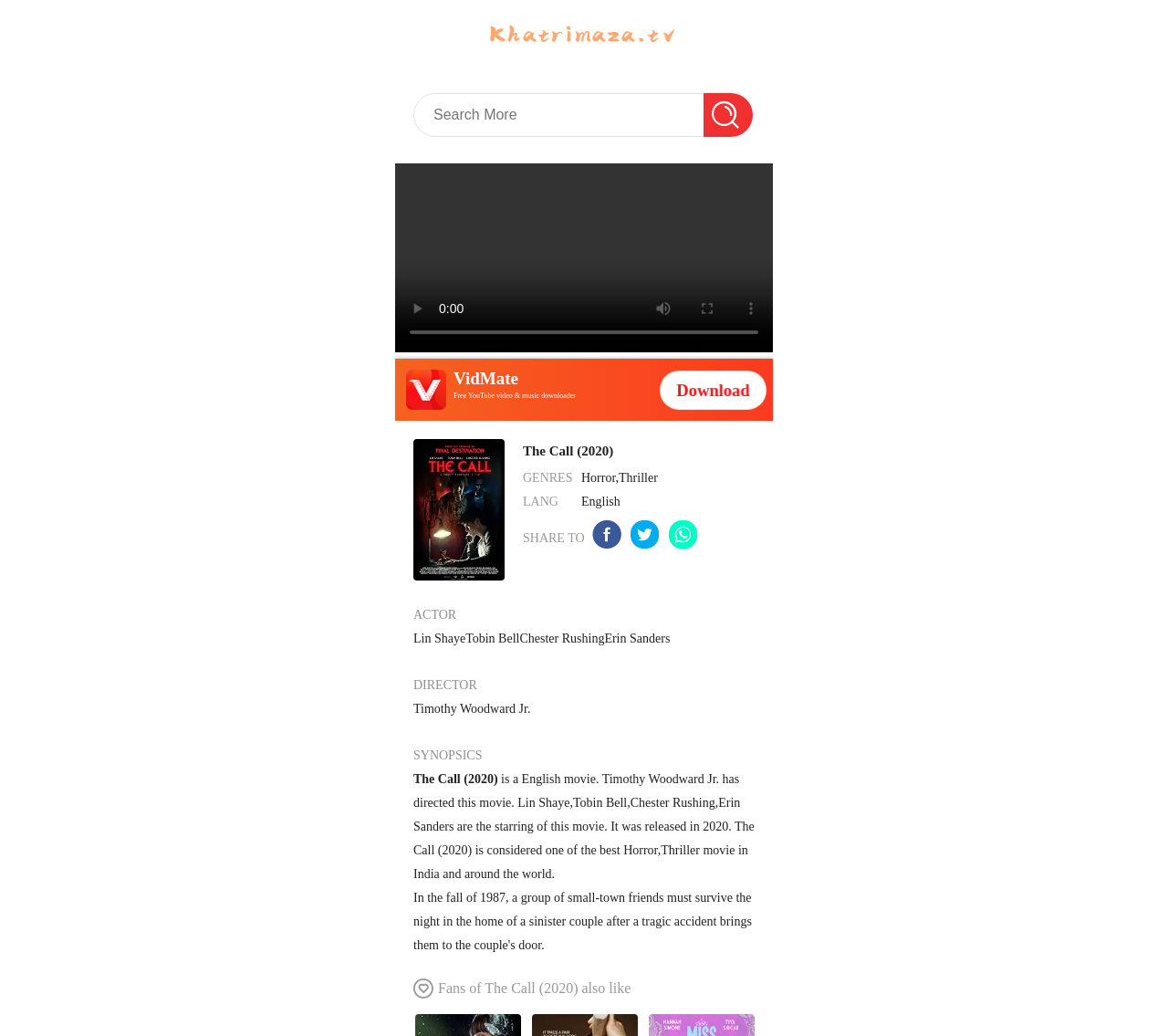Using the element description placeholder="Search More", predict the bounding box coordinates for the UI element. Provide the coordinates in (top-left x, top-left y, bottom-right x, bottom-right y) format with values ranging from 0 to 1.

[0.354, 0.09, 0.613, 0.132]